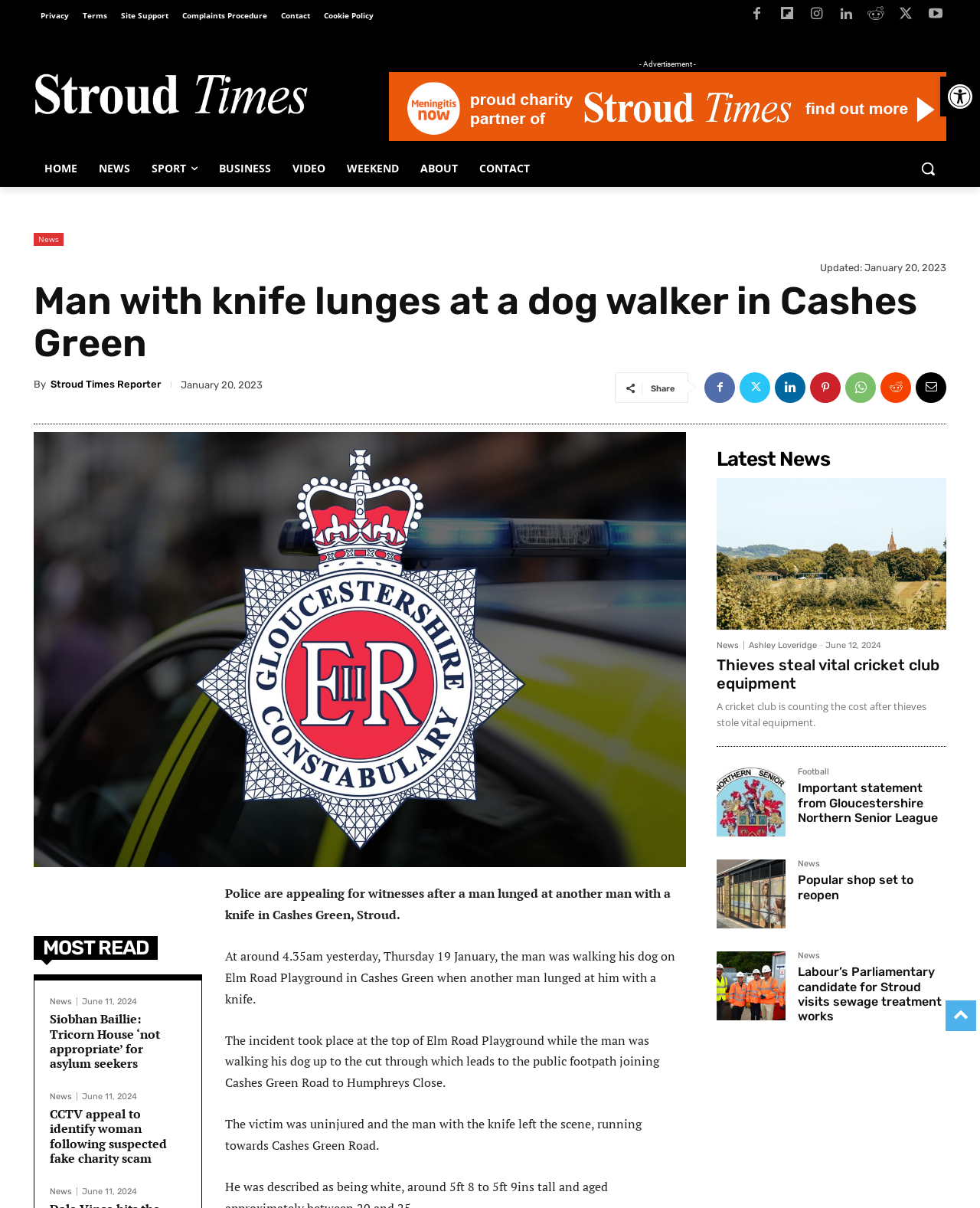Please locate and generate the primary heading on this webpage.

Man with knife lunges at a dog walker in Cashes Green